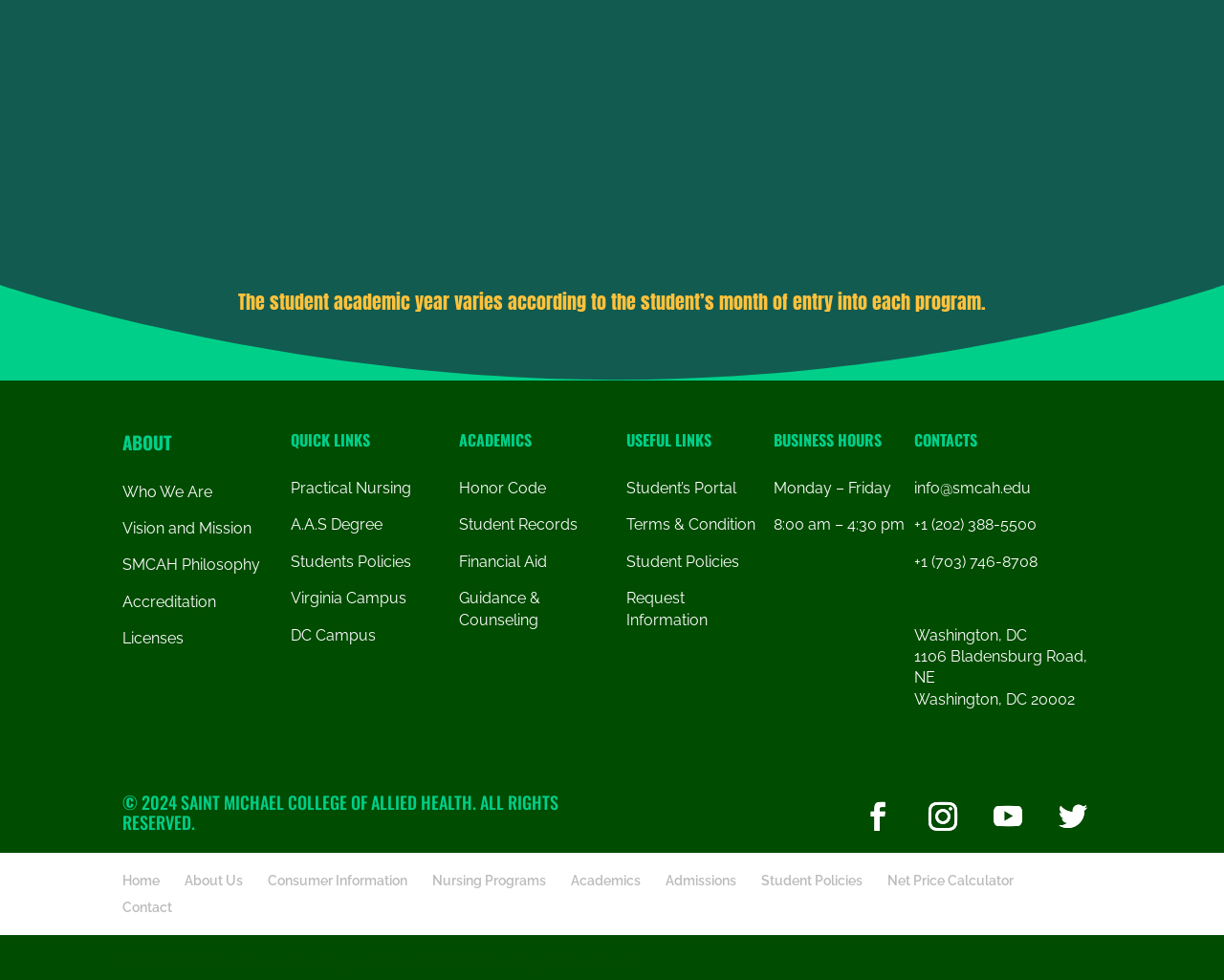Specify the bounding box coordinates of the element's region that should be clicked to achieve the following instruction: "Access the 'Preferences' page". The bounding box coordinates consist of four float numbers between 0 and 1, in the format [left, top, right, bottom].

None